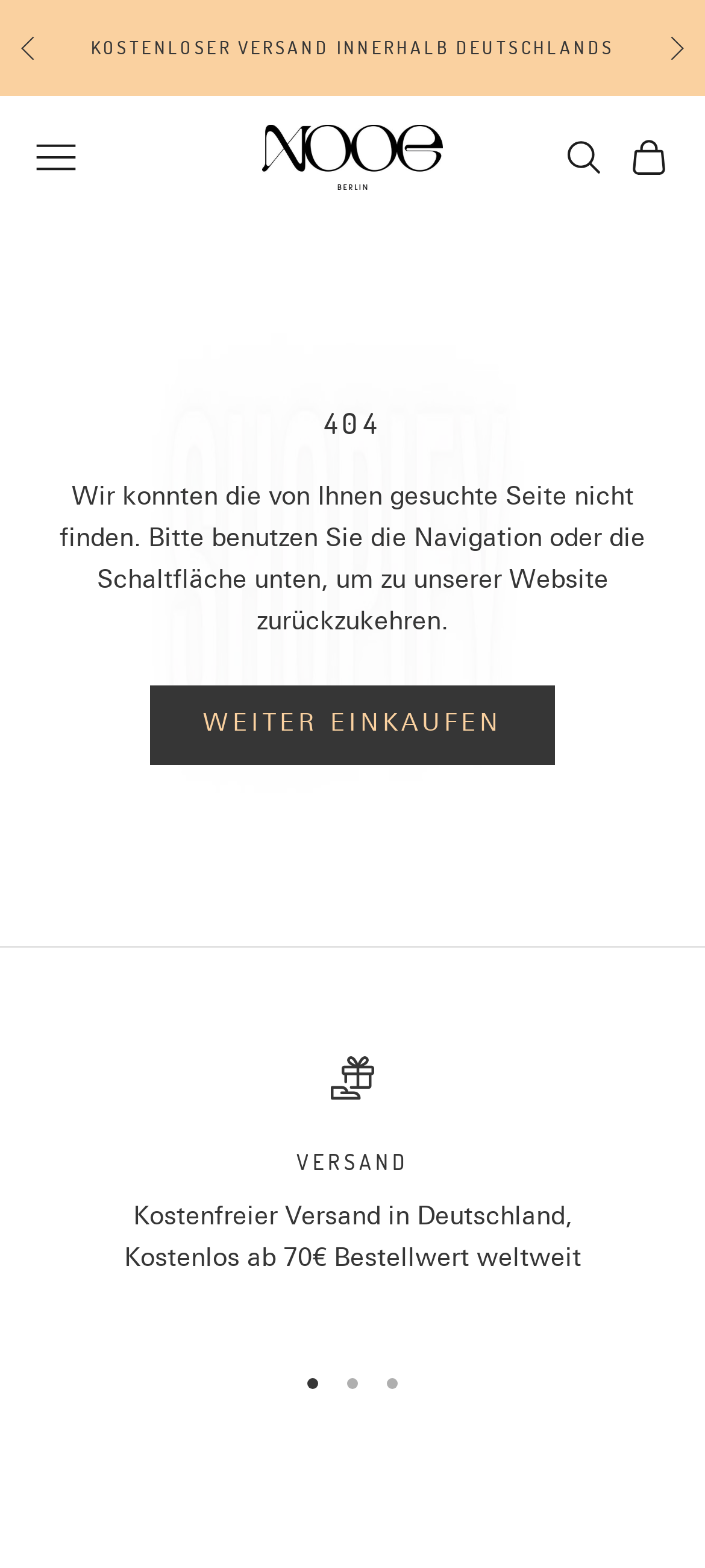What is the cost of shipping in Germany?
Using the information from the image, give a concise answer in one word or a short phrase.

Kostenloser Versand